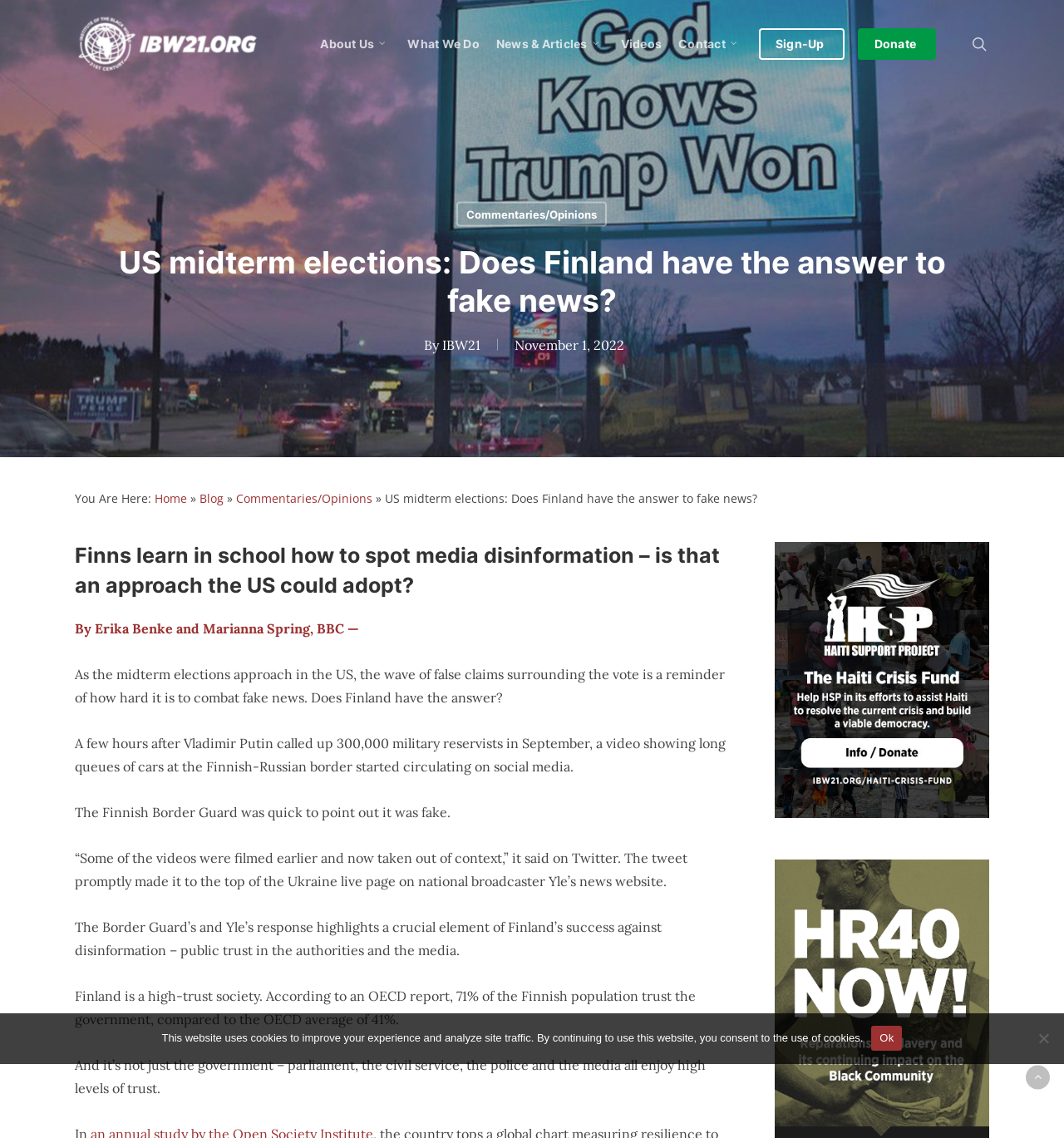Respond with a single word or phrase to the following question:
What is the role of the Finnish Border Guard in combating fake news?

To point out fake information